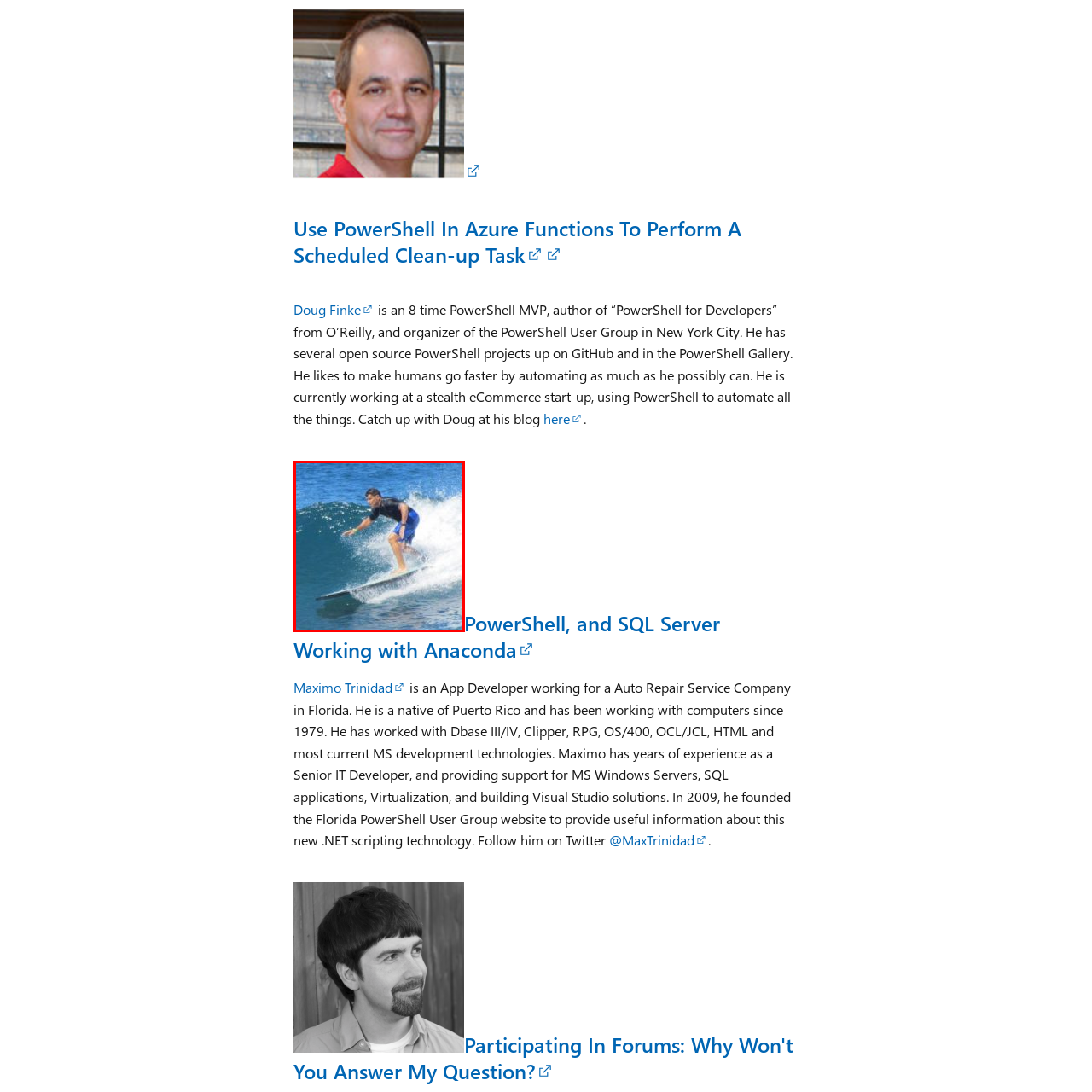Thoroughly describe the scene within the red-bordered area of the image.

A surfer skillfully rides a wave, demonstrating balance and control as he navigates the surf. Dressed in a black short-sleeved wetsuit top and blue shorts, he leans forward, one hand extended for stability while the other is positioned on the surfboard. The vibrant blue ocean surrounds him, and frothy white spray cascades off the wave's crest, creating a dynamic display of motion and energy. This moment captures the thrill and excitement of surfing, showcasing both the beauty of the ocean and the athleticism required to ride its waves.